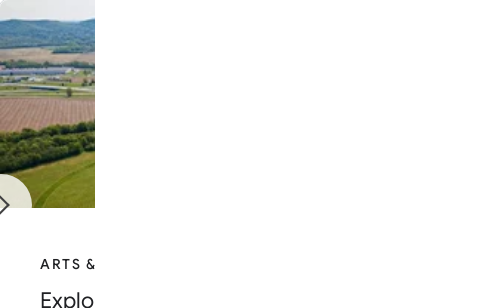Use a single word or phrase to answer the question:
What is the theme hinted at by the image?

Sustainability